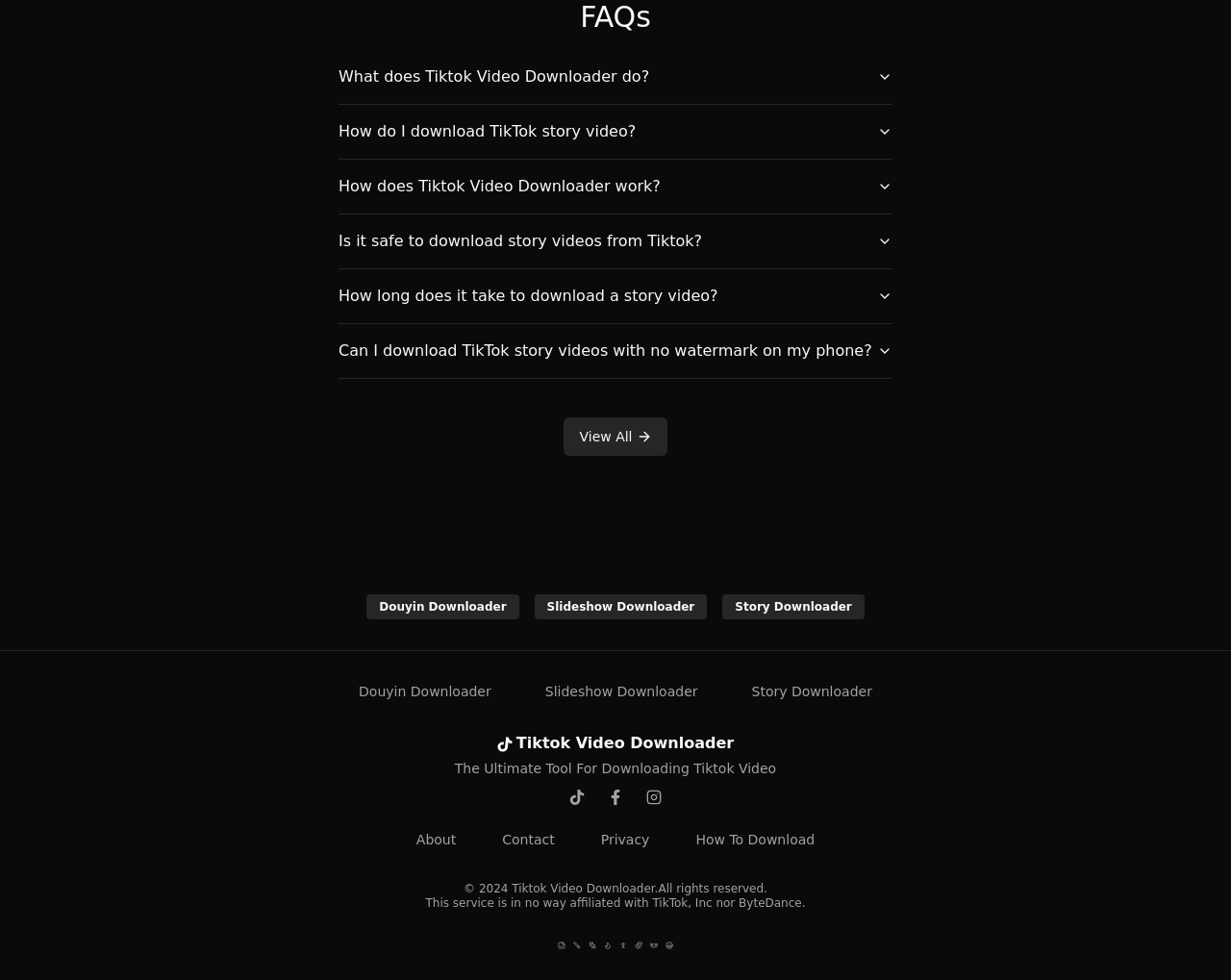Please determine the bounding box coordinates of the element to click in order to execute the following instruction: "View the 'Frequently Asked Questions Page About Tiktok Video Downloader'". The coordinates should be four float numbers between 0 and 1, specified as [left, top, right, bottom].

[0.458, 0.426, 0.542, 0.465]